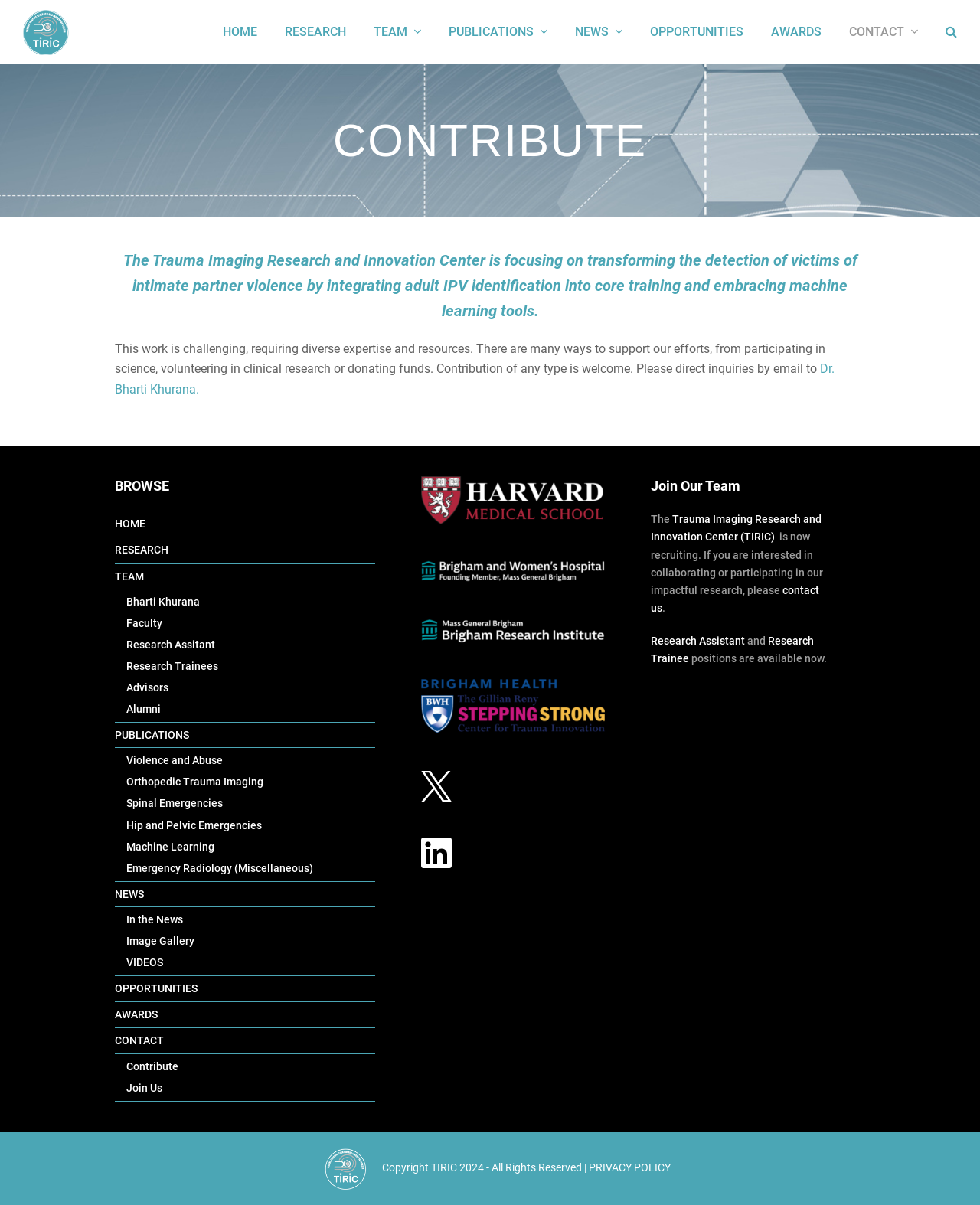Please analyze the image and provide a thorough answer to the question:
What is the name of the research center?

I found the answer by looking at the text in the main section of the webpage, where it says 'The Trauma Imaging Research and Innovation Center is focusing on transforming the detection of victims of intimate partner violence...'.